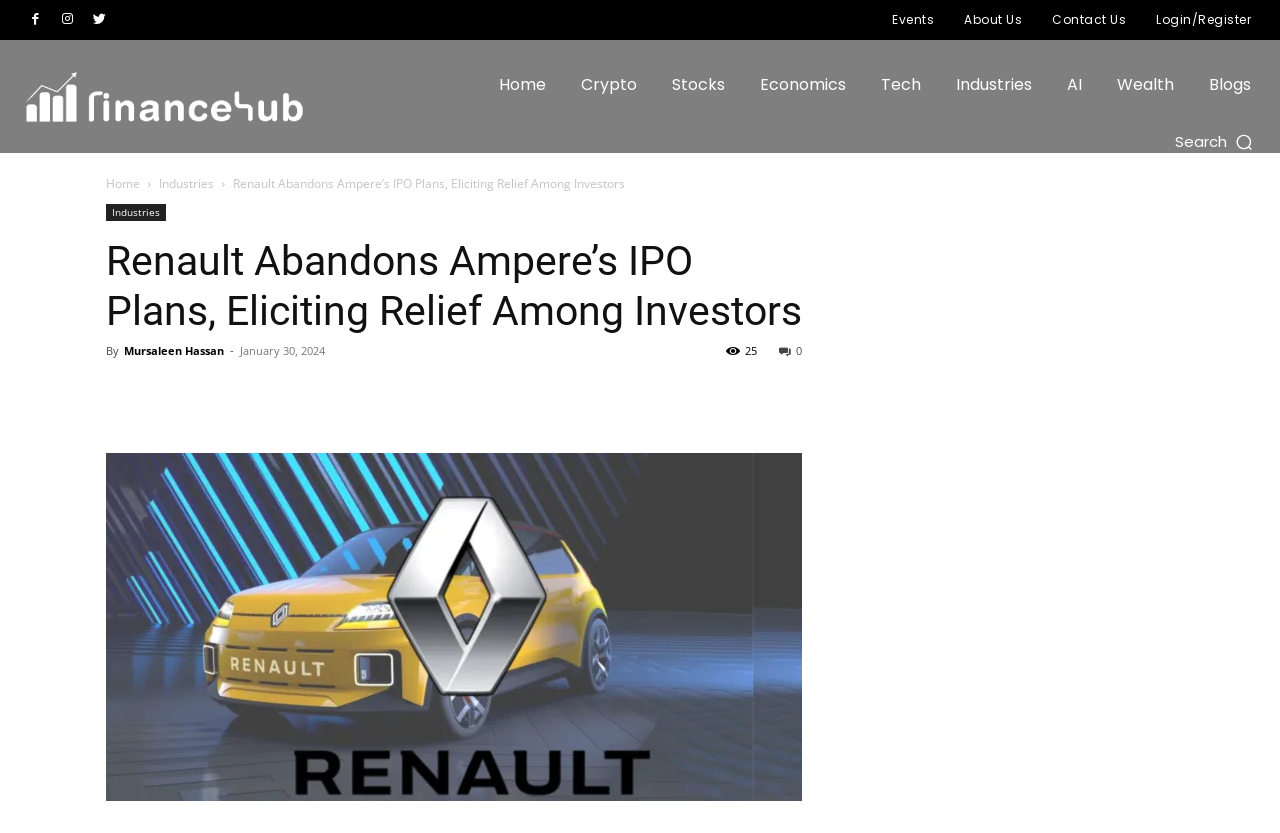Please specify the bounding box coordinates of the clickable region to carry out the following instruction: "Search for something". The coordinates should be four float numbers between 0 and 1, in the format [left, top, right, bottom].

[0.918, 0.156, 0.981, 0.184]